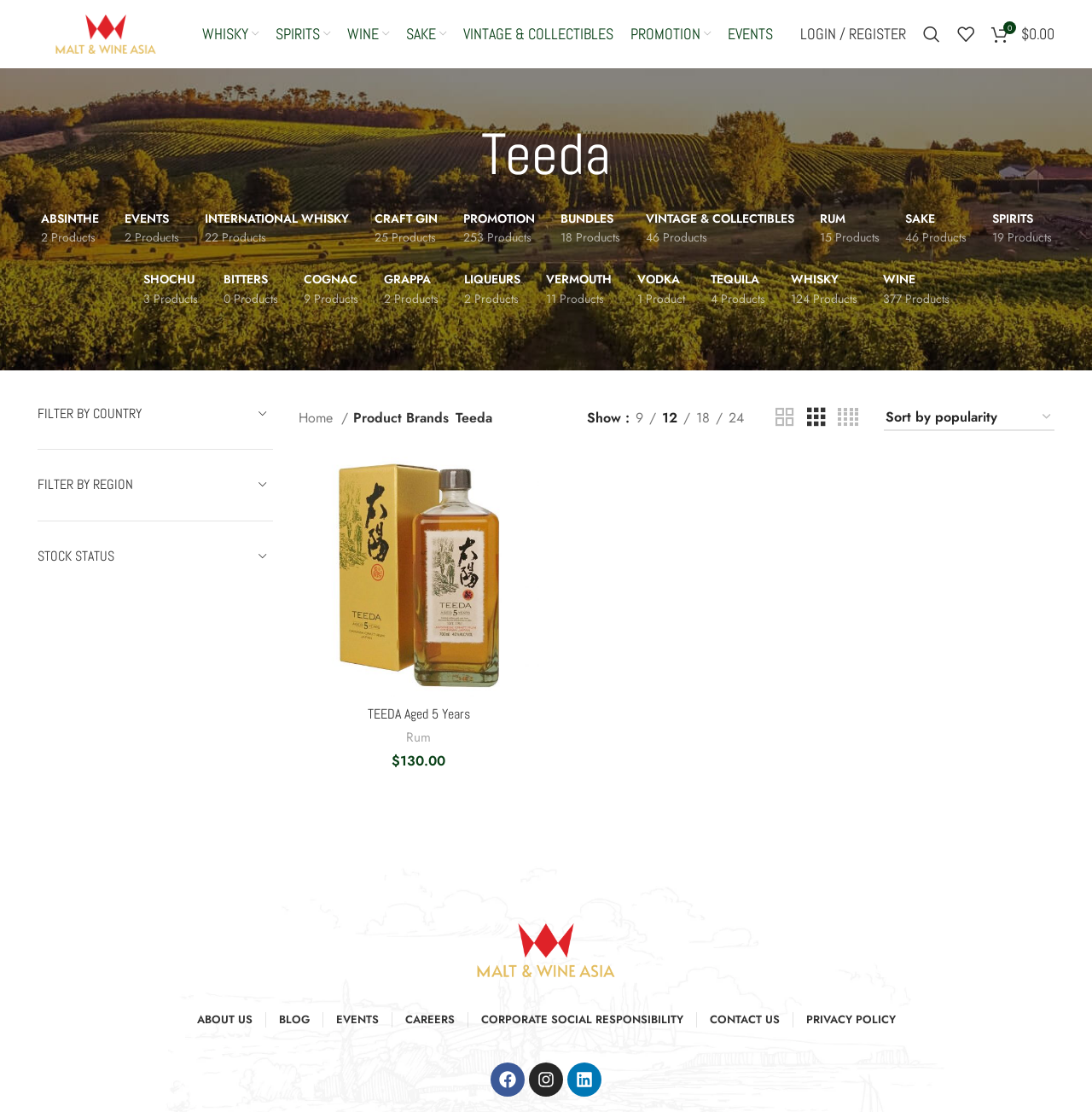What is the main category of products?
Please give a detailed and elaborate answer to the question.

Based on the navigation links and product categories, it appears that the main category of products on this webpage is related to Malt and Wine, including Whisky, Spirits, Wine, Sake, and others.